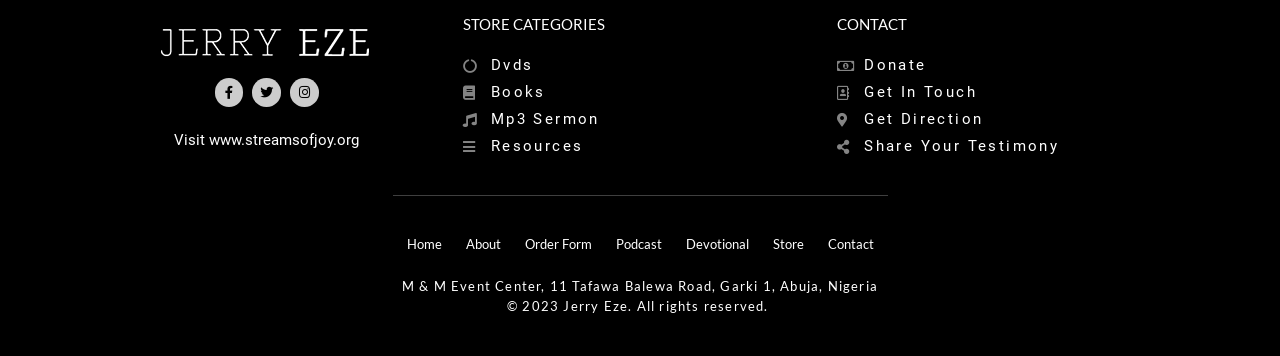Could you specify the bounding box coordinates for the clickable section to complete the following instruction: "Visit the website"?

[0.163, 0.367, 0.281, 0.418]